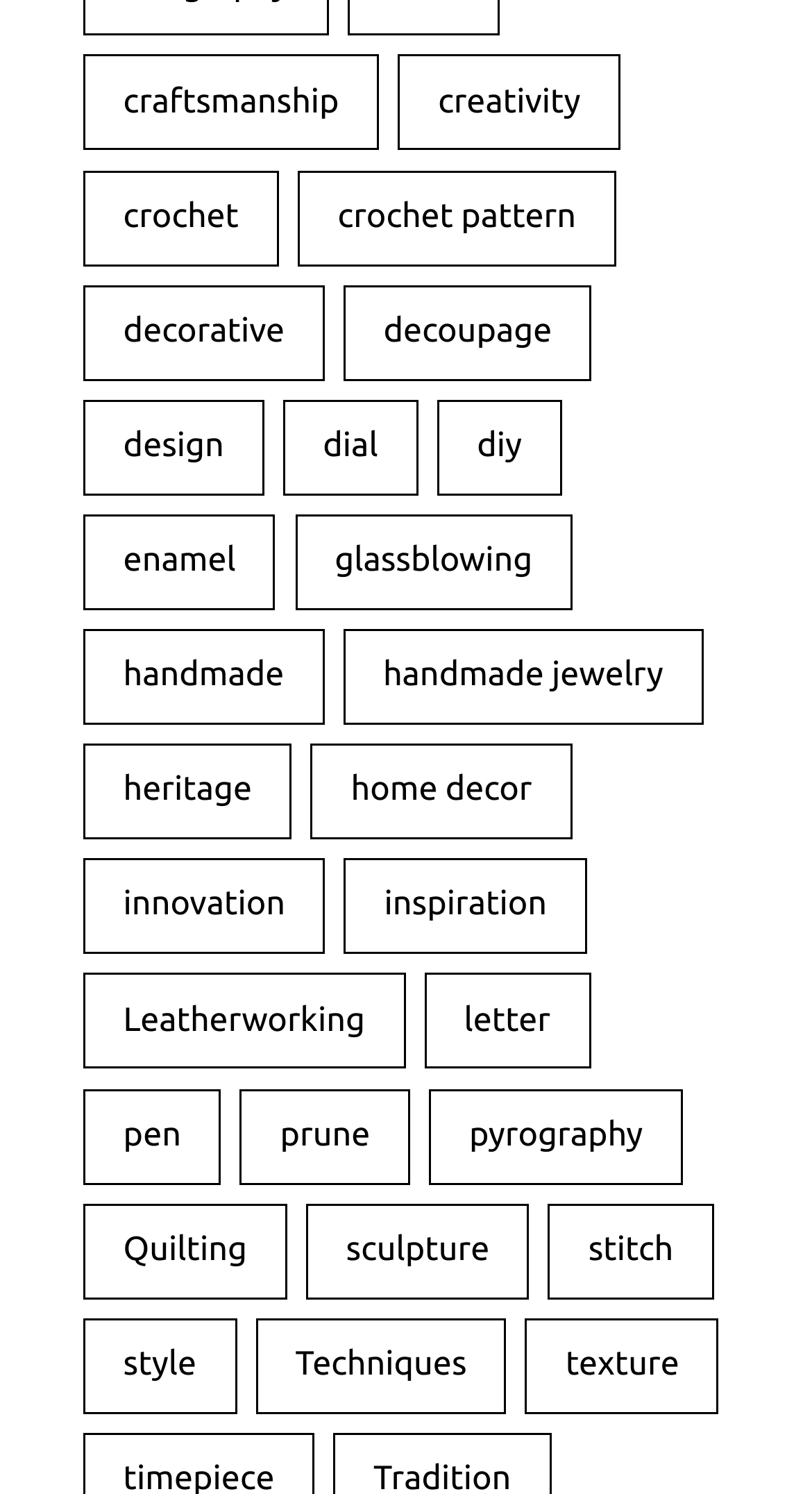Determine the bounding box coordinates of the clickable area required to perform the following instruction: "Browse leatherworking". The coordinates should be represented as four float numbers between 0 and 1: [left, top, right, bottom].

[0.103, 0.652, 0.499, 0.716]